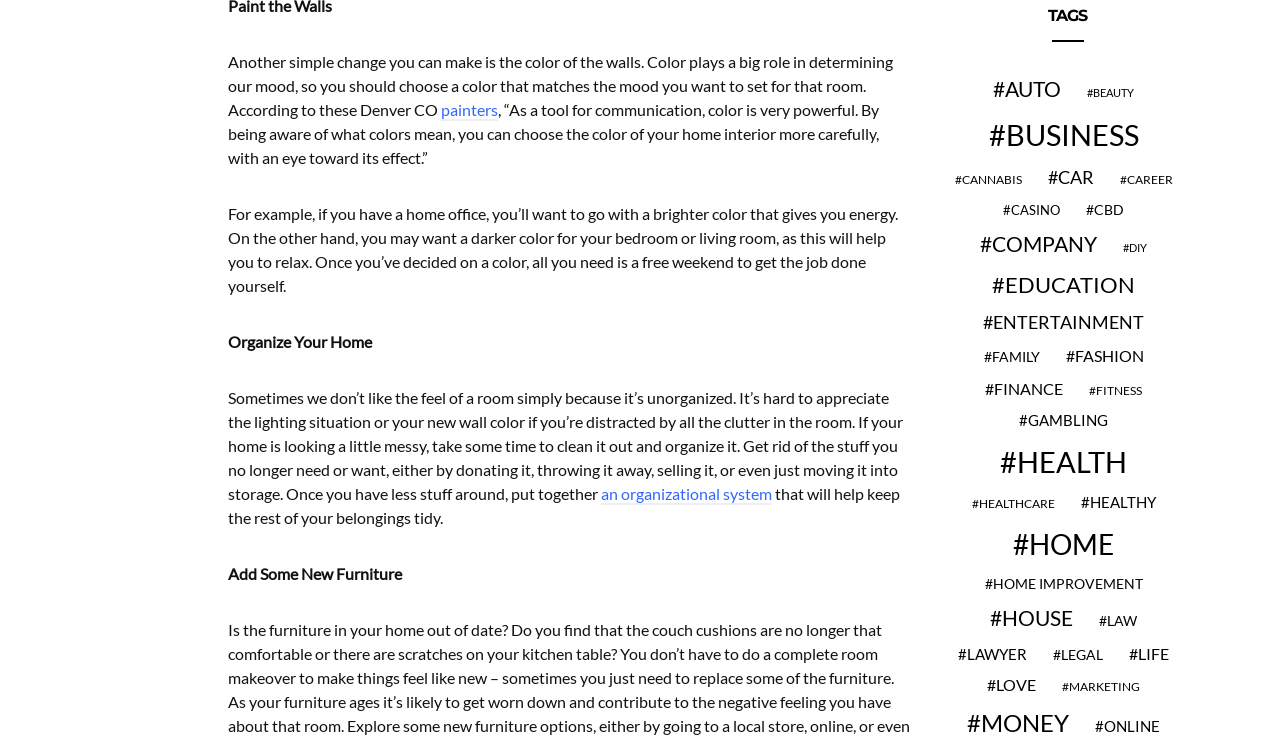Please identify the bounding box coordinates of the element that needs to be clicked to perform the following instruction: "explore the category of Beauty".

[0.843, 0.116, 0.892, 0.138]